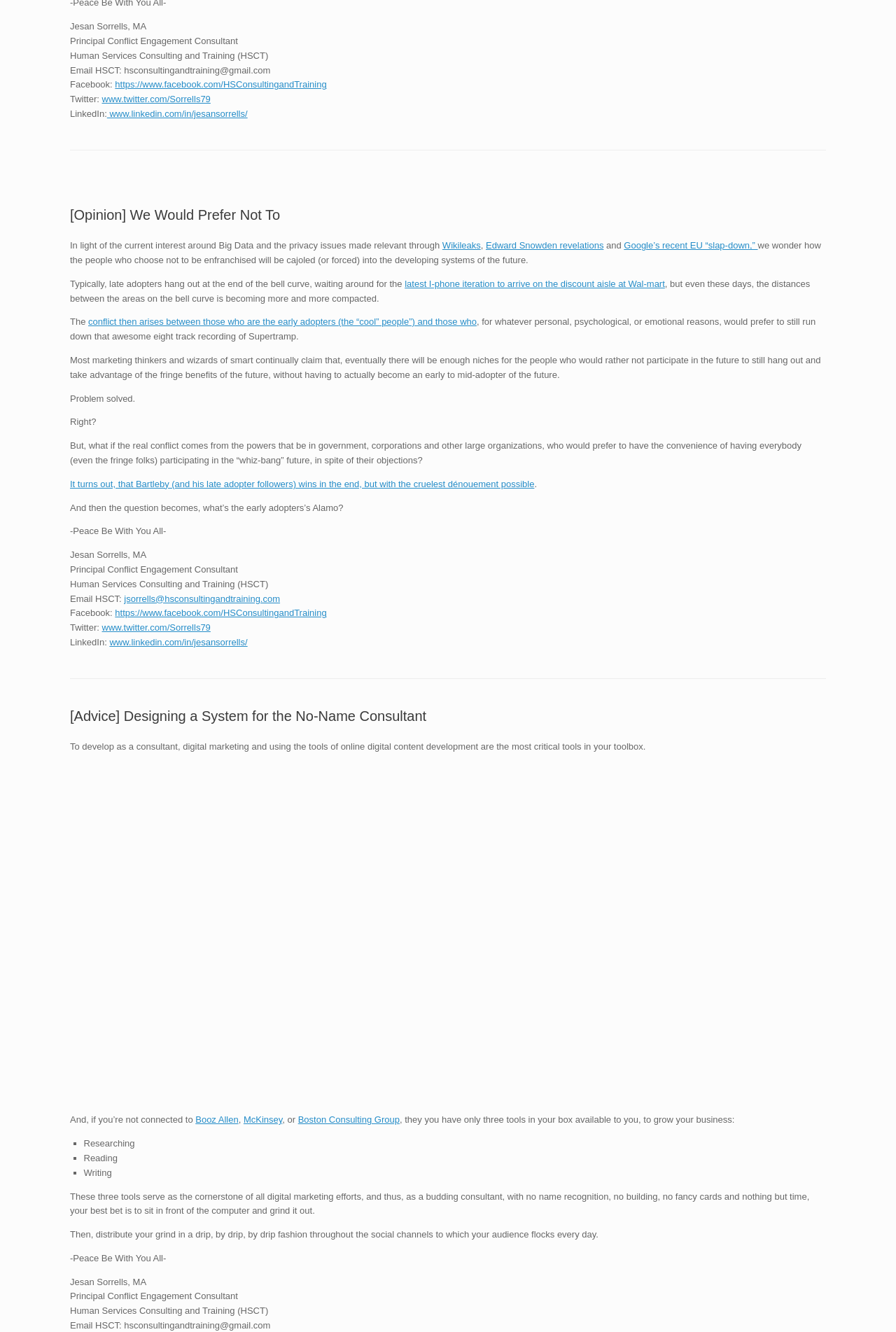Please identify the coordinates of the bounding box for the clickable region that will accomplish this instruction: "Click the link to read the article 'We Would Prefer Not To'".

[0.078, 0.156, 0.313, 0.167]